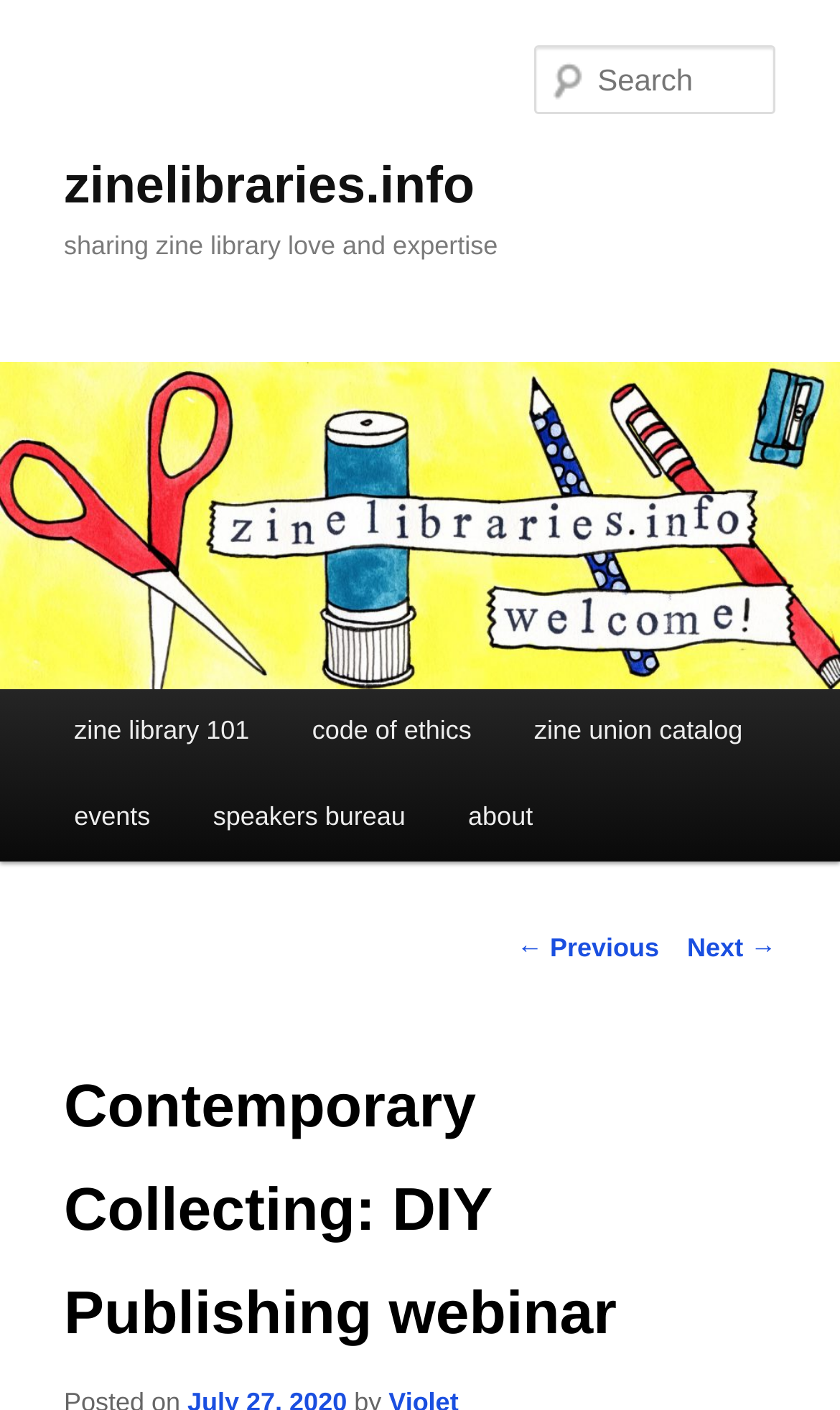Could you indicate the bounding box coordinates of the region to click in order to complete this instruction: "go to zinelibraries.info homepage".

[0.076, 0.111, 0.565, 0.153]